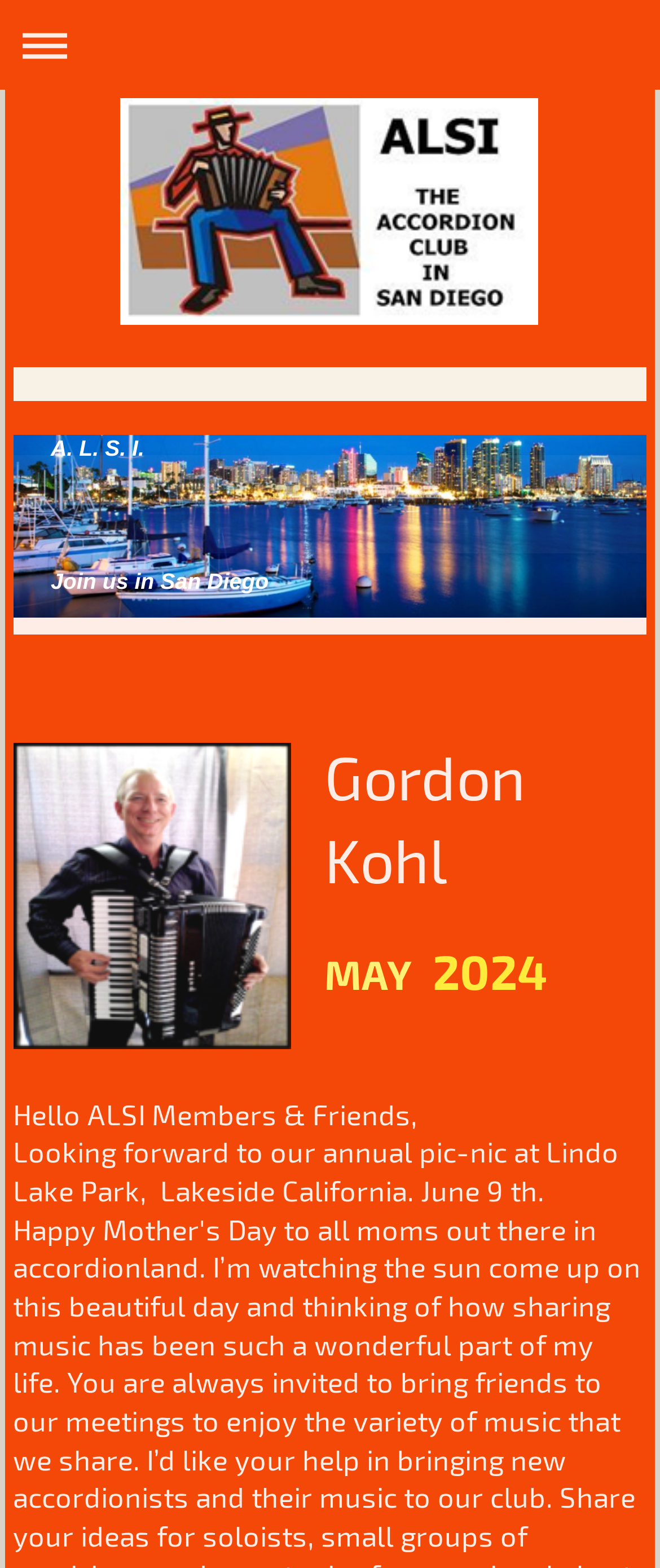Use a single word or phrase to respond to the question:
Who is the president of the club?

Gordon Kohl